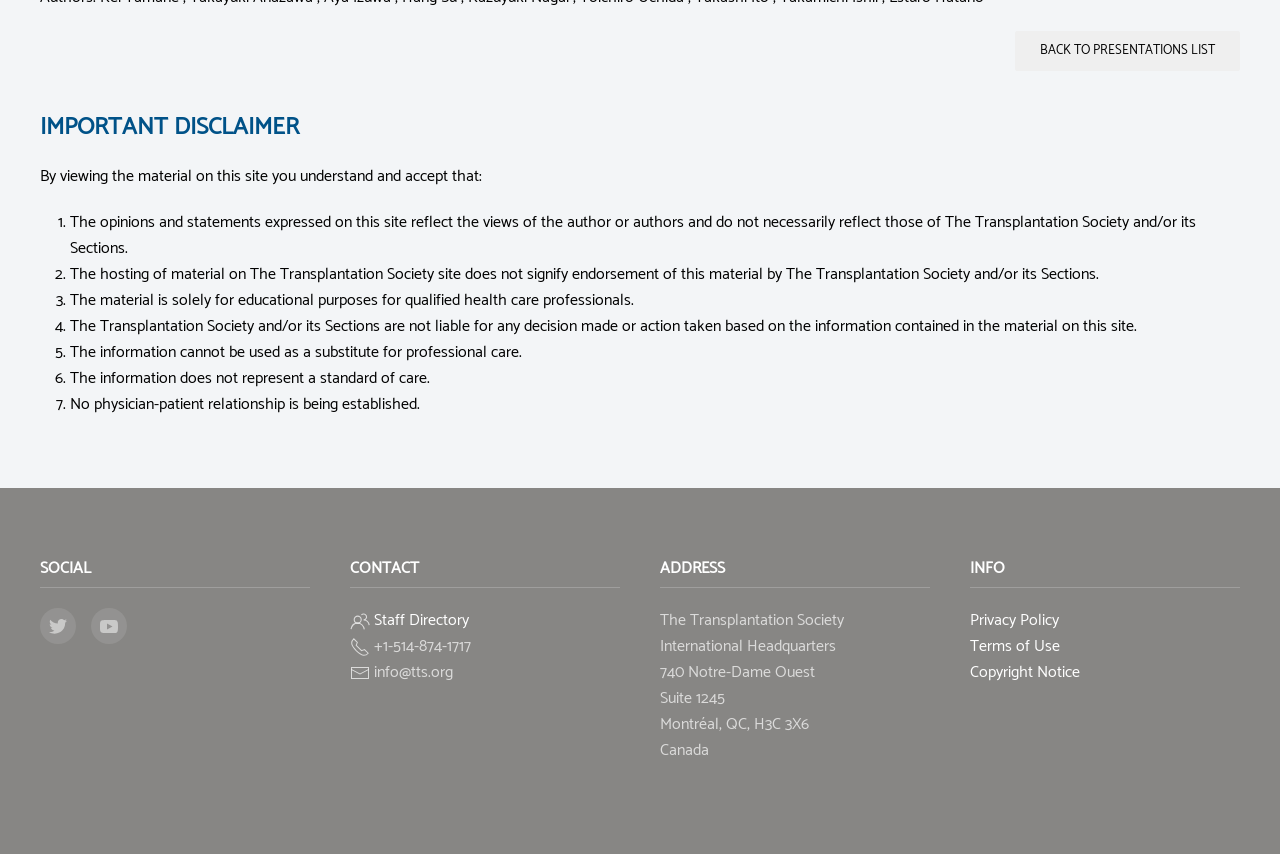Highlight the bounding box of the UI element that corresponds to this description: "Nanotech".

None